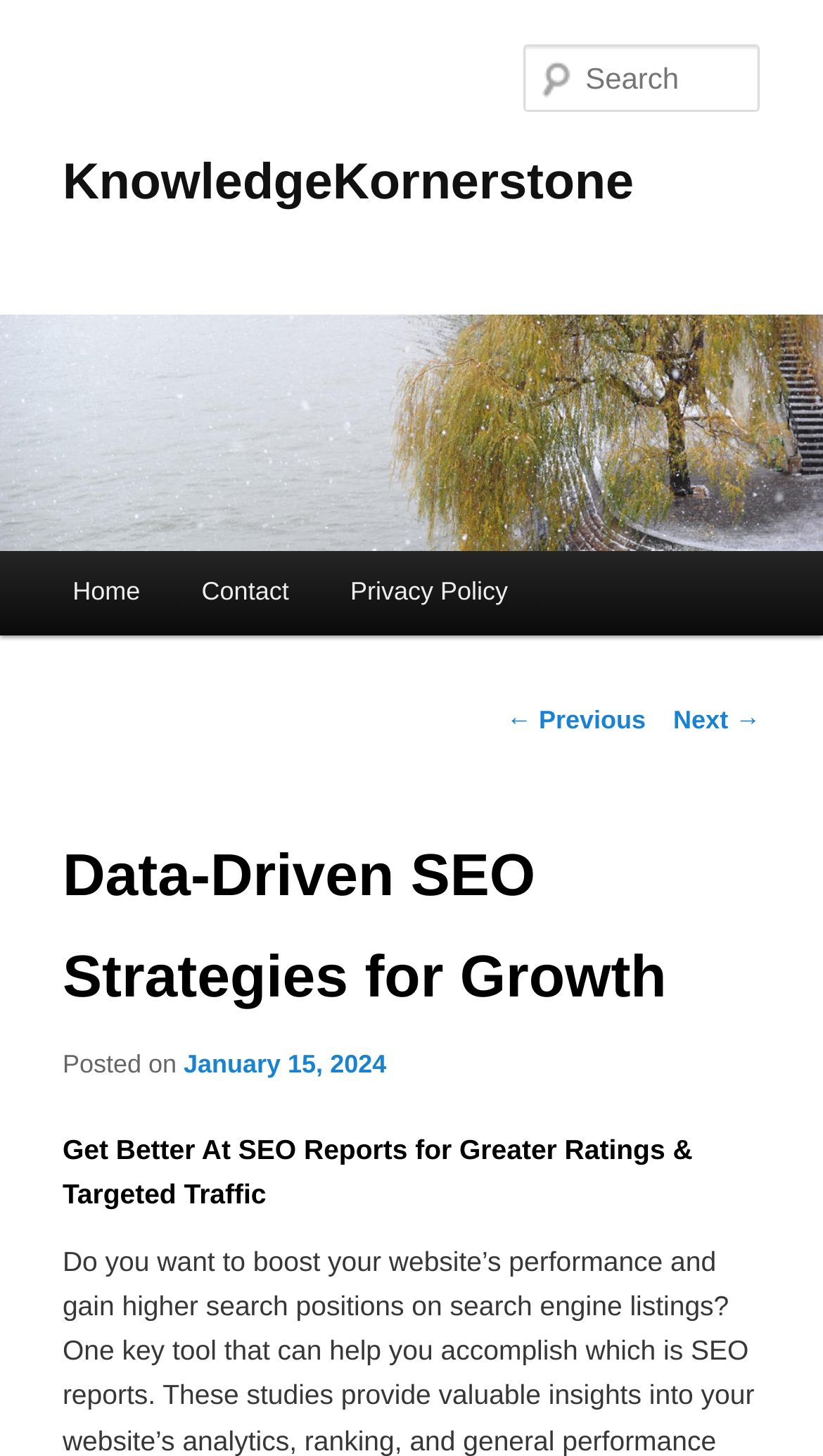Determine the bounding box coordinates of the clickable region to follow the instruction: "view the contact page".

[0.208, 0.379, 0.388, 0.437]